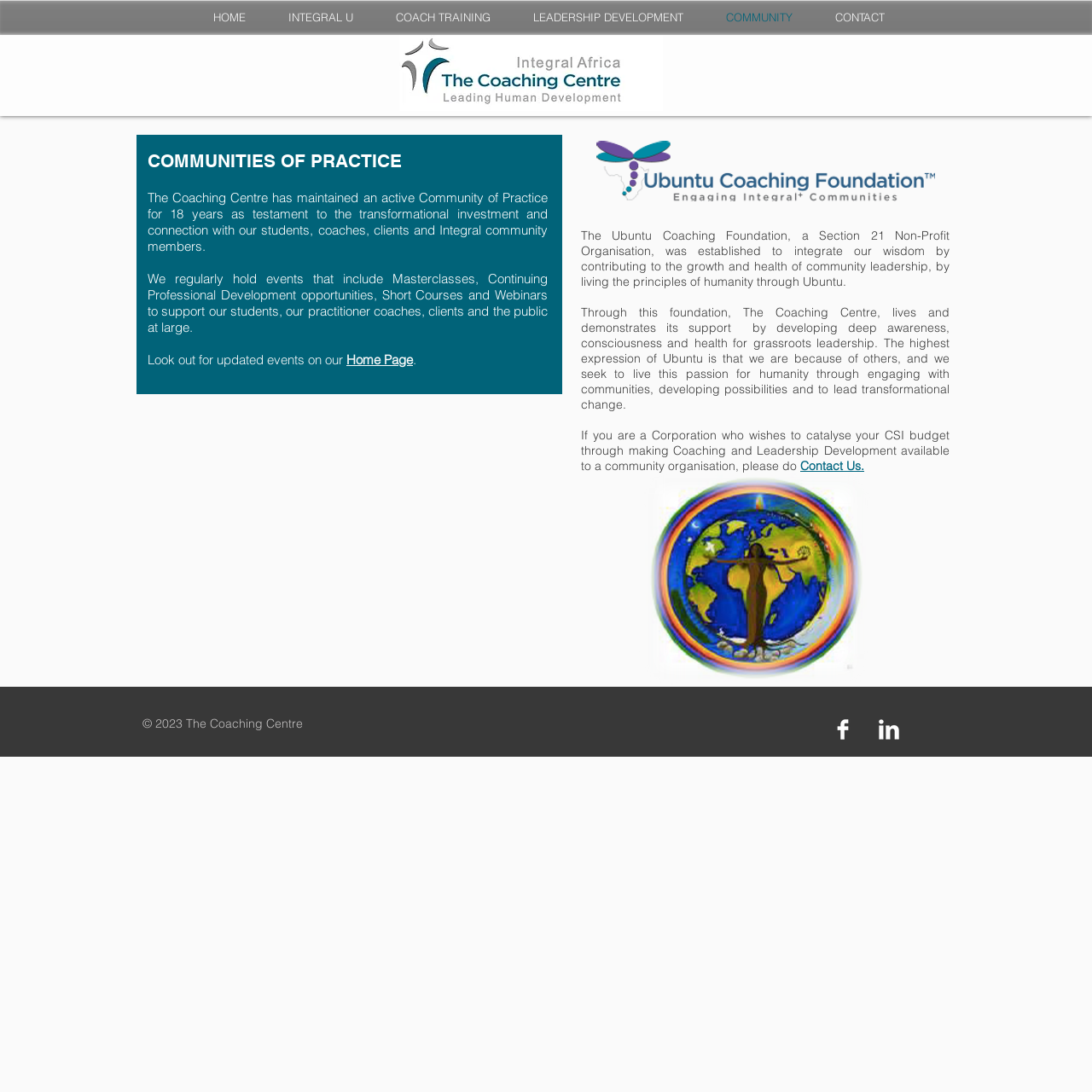Please find the bounding box coordinates of the section that needs to be clicked to achieve this instruction: "Click Contact Us.".

[0.733, 0.42, 0.791, 0.434]